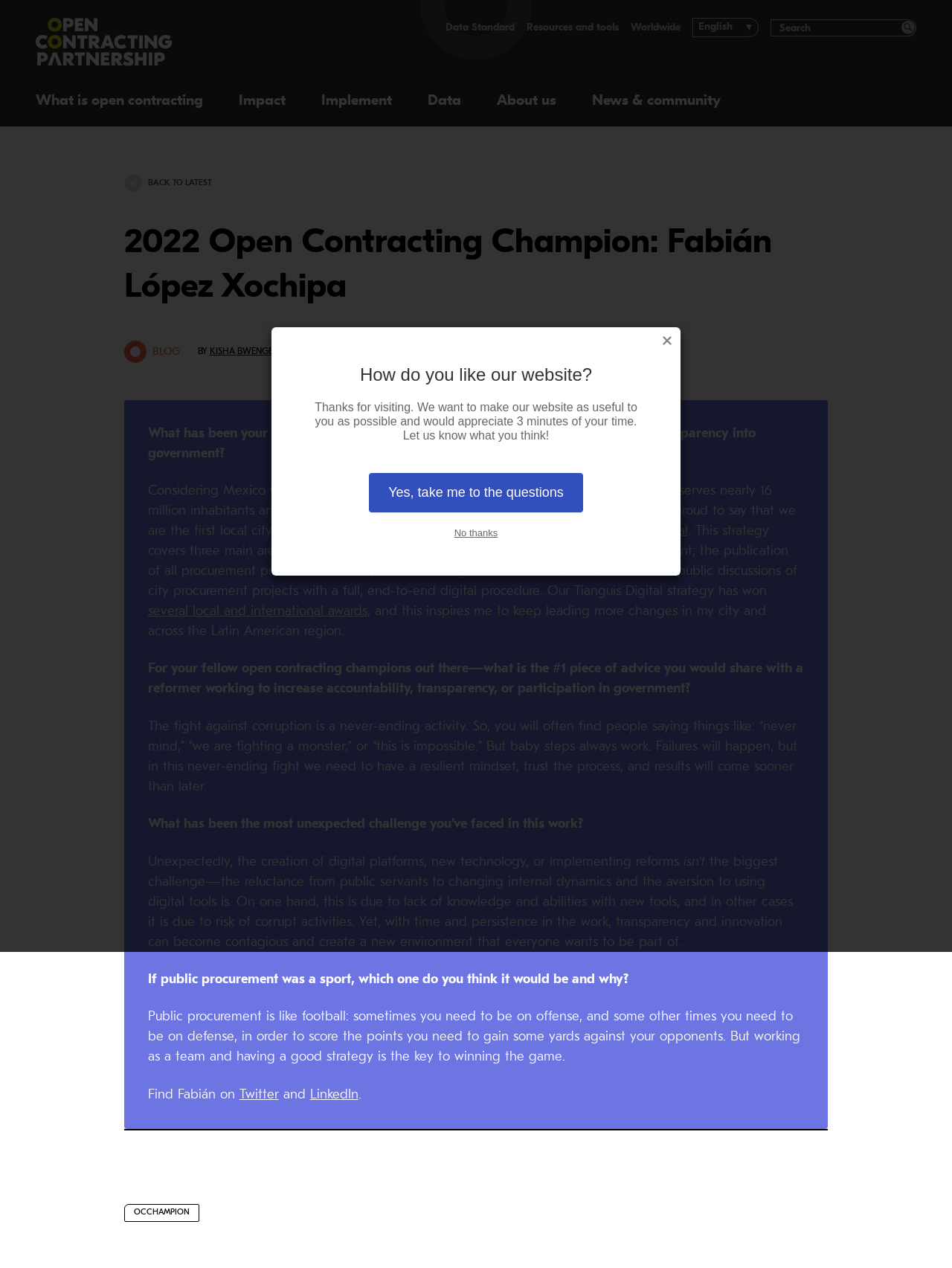Determine the bounding box coordinates of the region to click in order to accomplish the following instruction: "Share via Facebook". Provide the coordinates as four float numbers between 0 and 1, specifically [left, top, right, bottom].

None